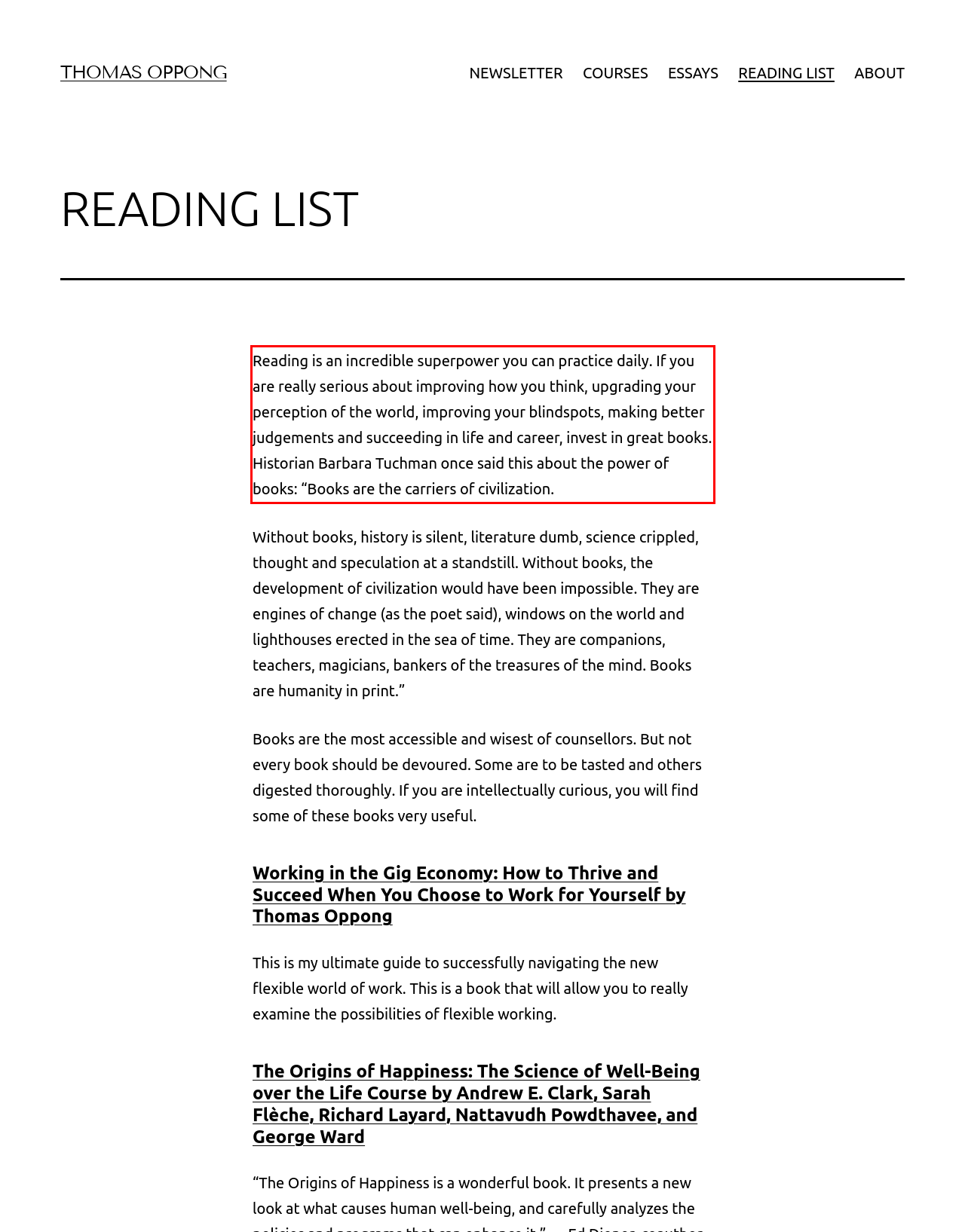You are given a webpage screenshot with a red bounding box around a UI element. Extract and generate the text inside this red bounding box.

Reading is an incredible superpower you can practice daily. If you are really serious about improving how you think, upgrading your perception of the world, improving your blindspots, making better judgements and succeeding in life and career, invest in great books. Historian Barbara Tuchman once said this about the power of books: “Books are the carriers of civilization.